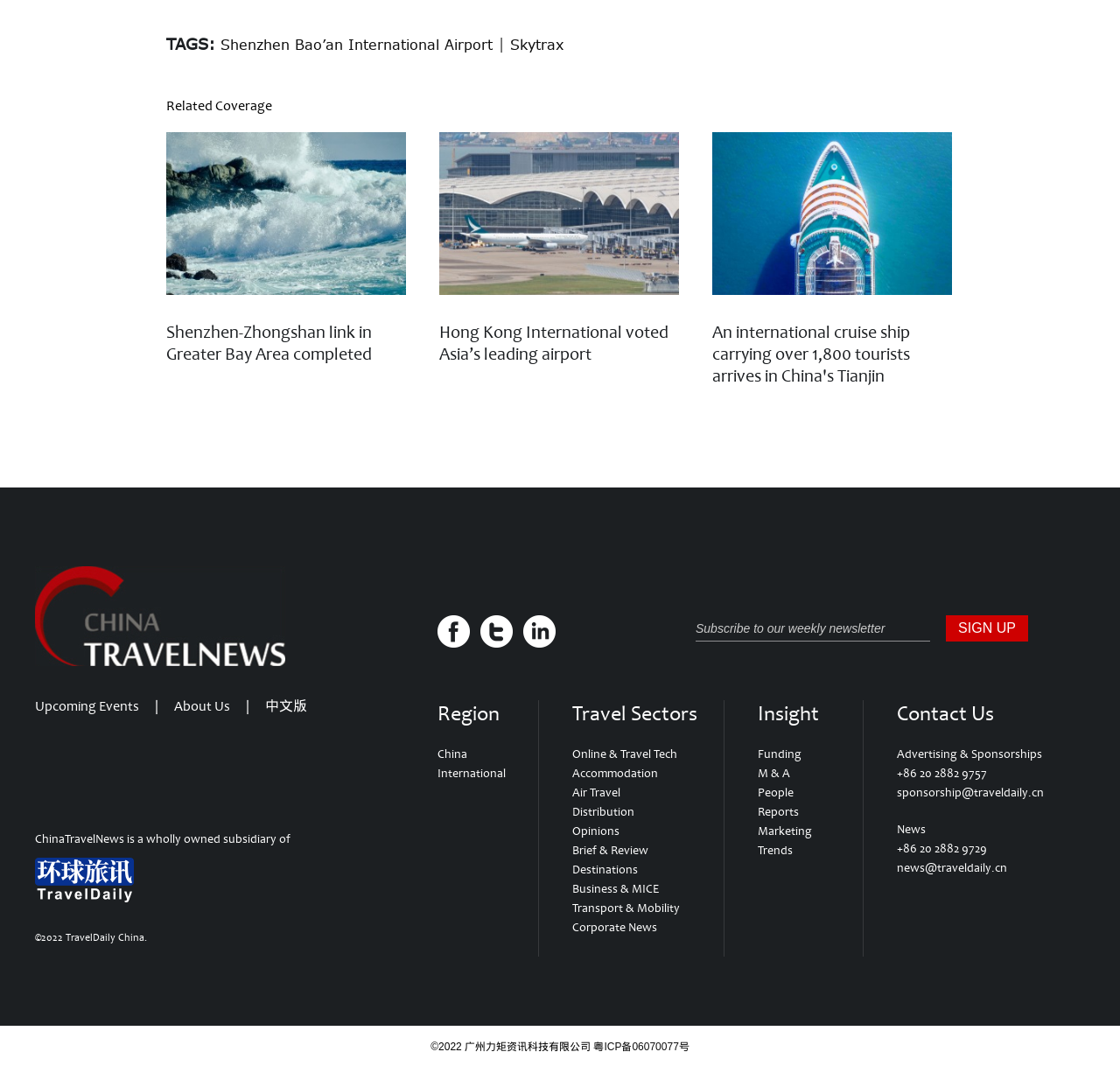Indicate the bounding box coordinates of the element that must be clicked to execute the instruction: "Click on the SIGN UP button". The coordinates should be given as four float numbers between 0 and 1, i.e., [left, top, right, bottom].

[0.845, 0.577, 0.918, 0.602]